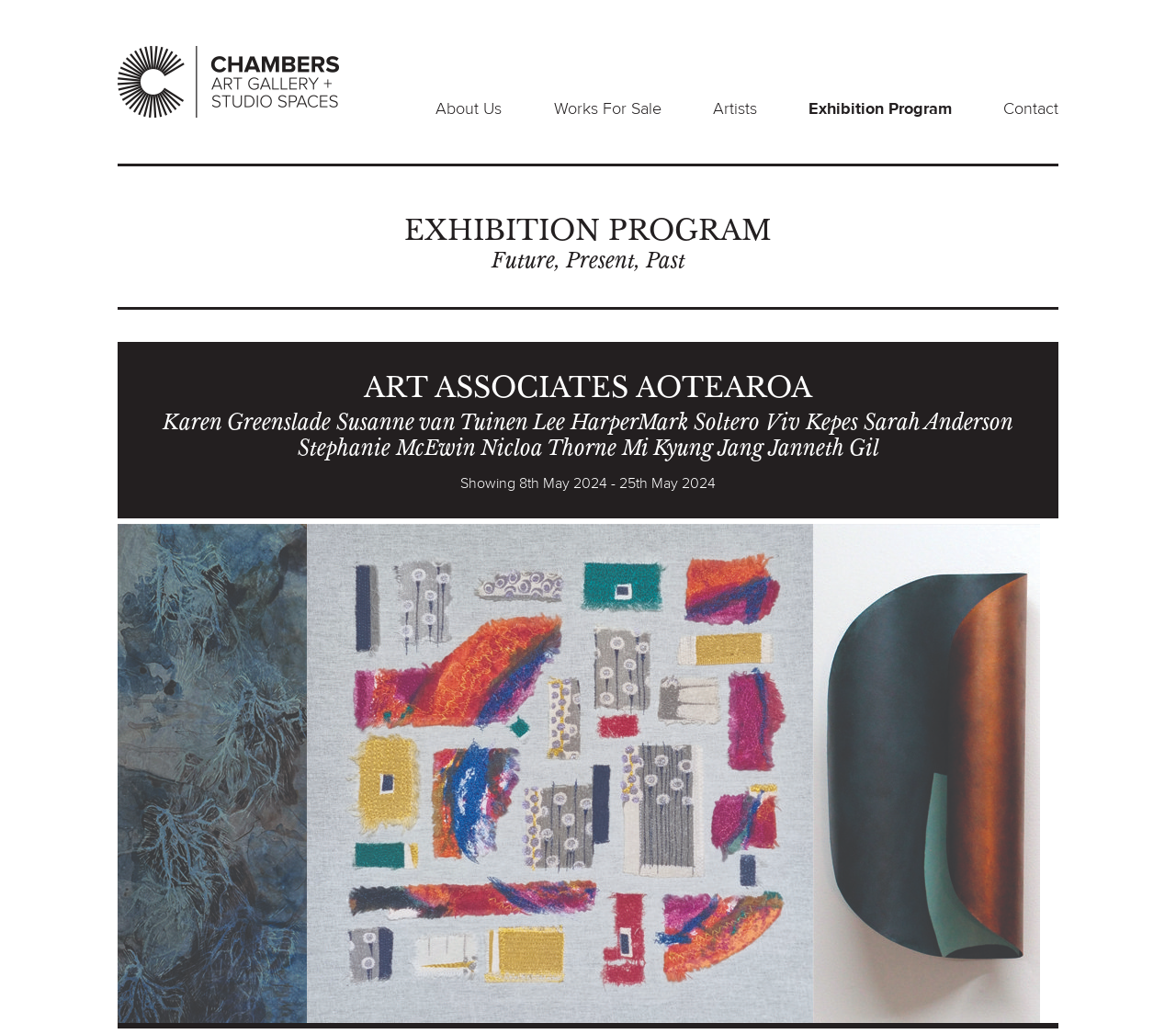Use a single word or phrase to answer the question: How many exhibitions are listed?

1